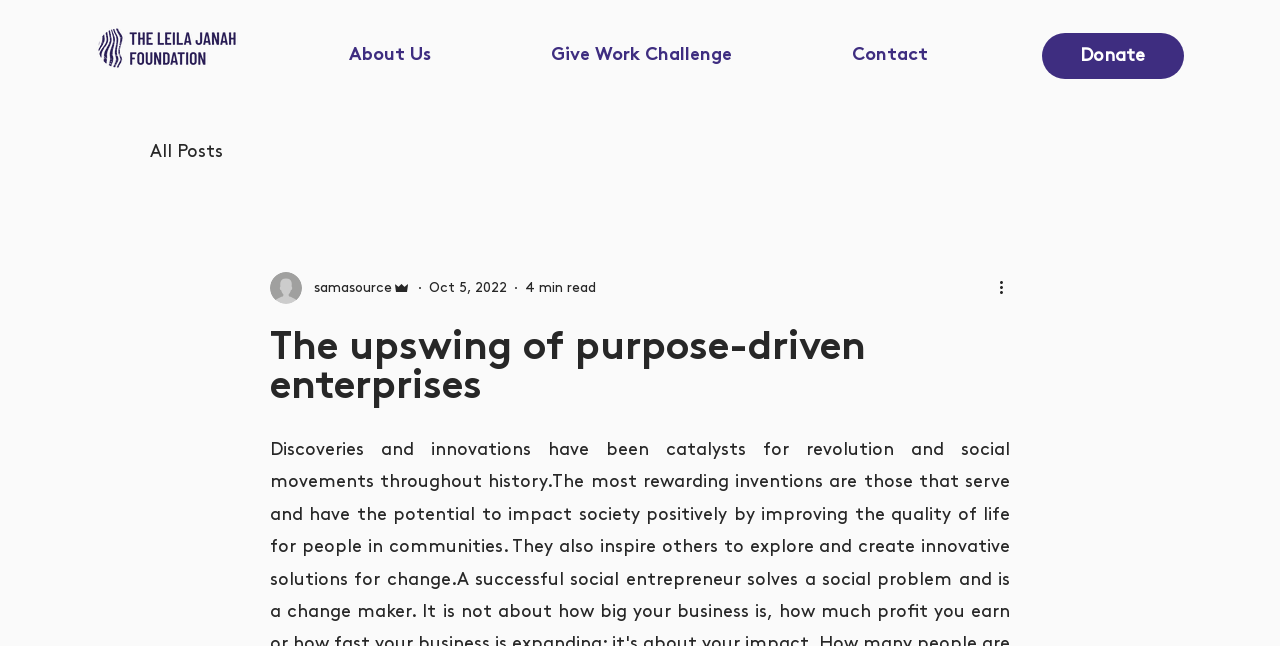What is the category of the blog post? Please answer the question using a single word or phrase based on the image.

Purpose-driven enterprises